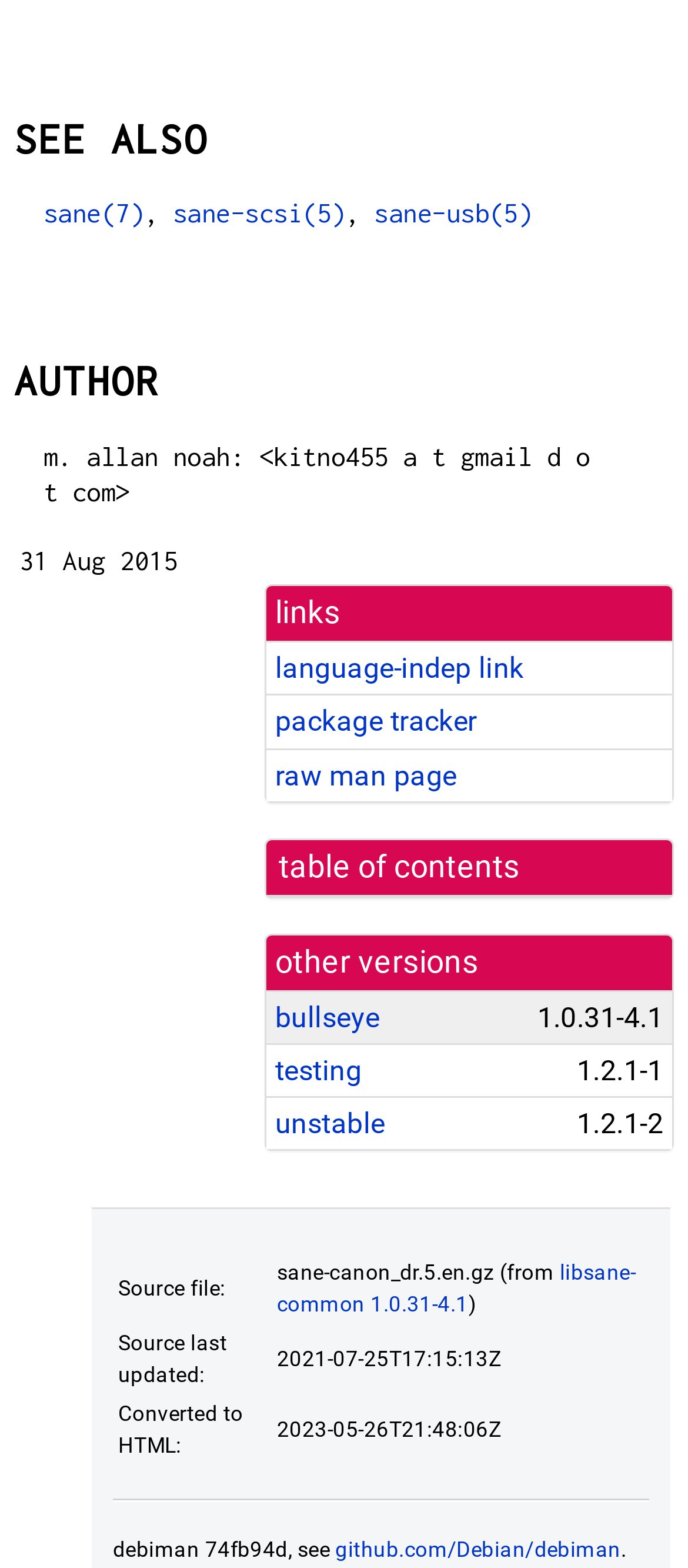Identify the bounding box coordinates for the element that needs to be clicked to fulfill this instruction: "go to the 'github.com/Debian/debiman' page". Provide the coordinates in the format of four float numbers between 0 and 1: [left, top, right, bottom].

[0.488, 0.98, 0.902, 0.996]